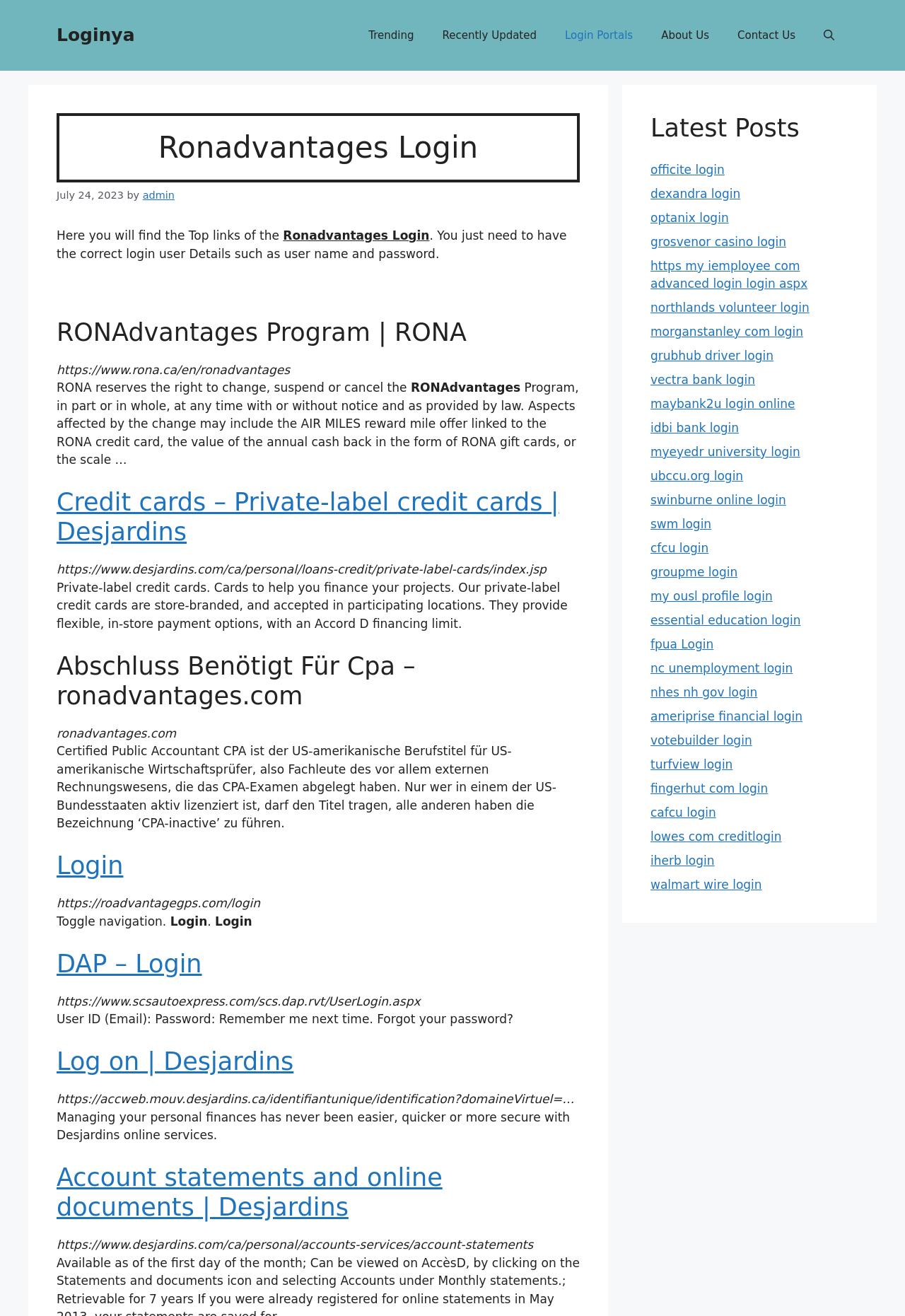Highlight the bounding box coordinates of the region I should click on to meet the following instruction: "Read the article by Dr Sajid".

None